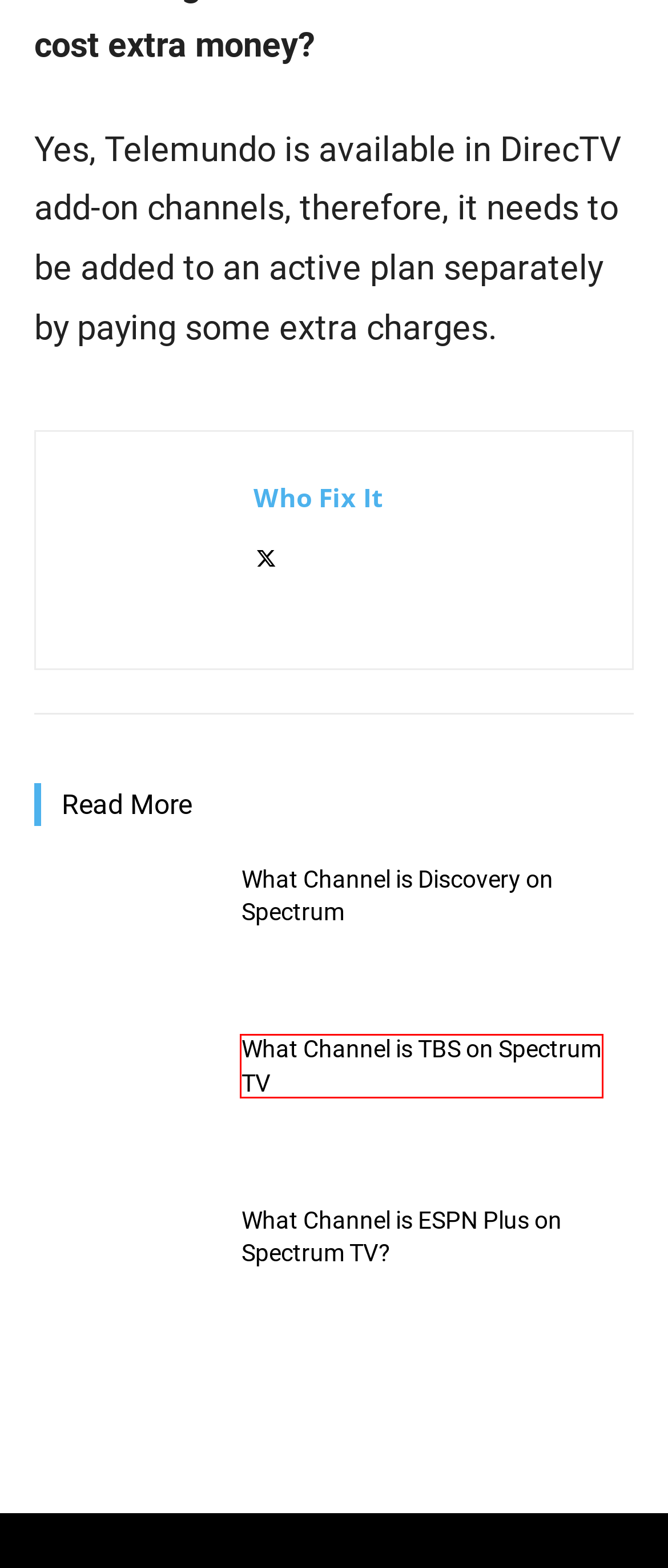Given a webpage screenshot featuring a red rectangle around a UI element, please determine the best description for the new webpage that appears after the element within the bounding box is clicked. The options are:
A. What Channel is ESPN Plus on Spectrum TV? | WhoFixIT
B. What Channel is Discovery on Spectrum | WhoFixIT
C. WhoFixIT | Tutorials That Make Life Easy
D. About | WhoFixIT
E. Privacy Policy | WhoFixIT
F. Contact Us | WhoFixIT
G. Streaming Service | WhoFixIT
H. What Channel is TBS on Spectrum TV | WhoFixIT

H